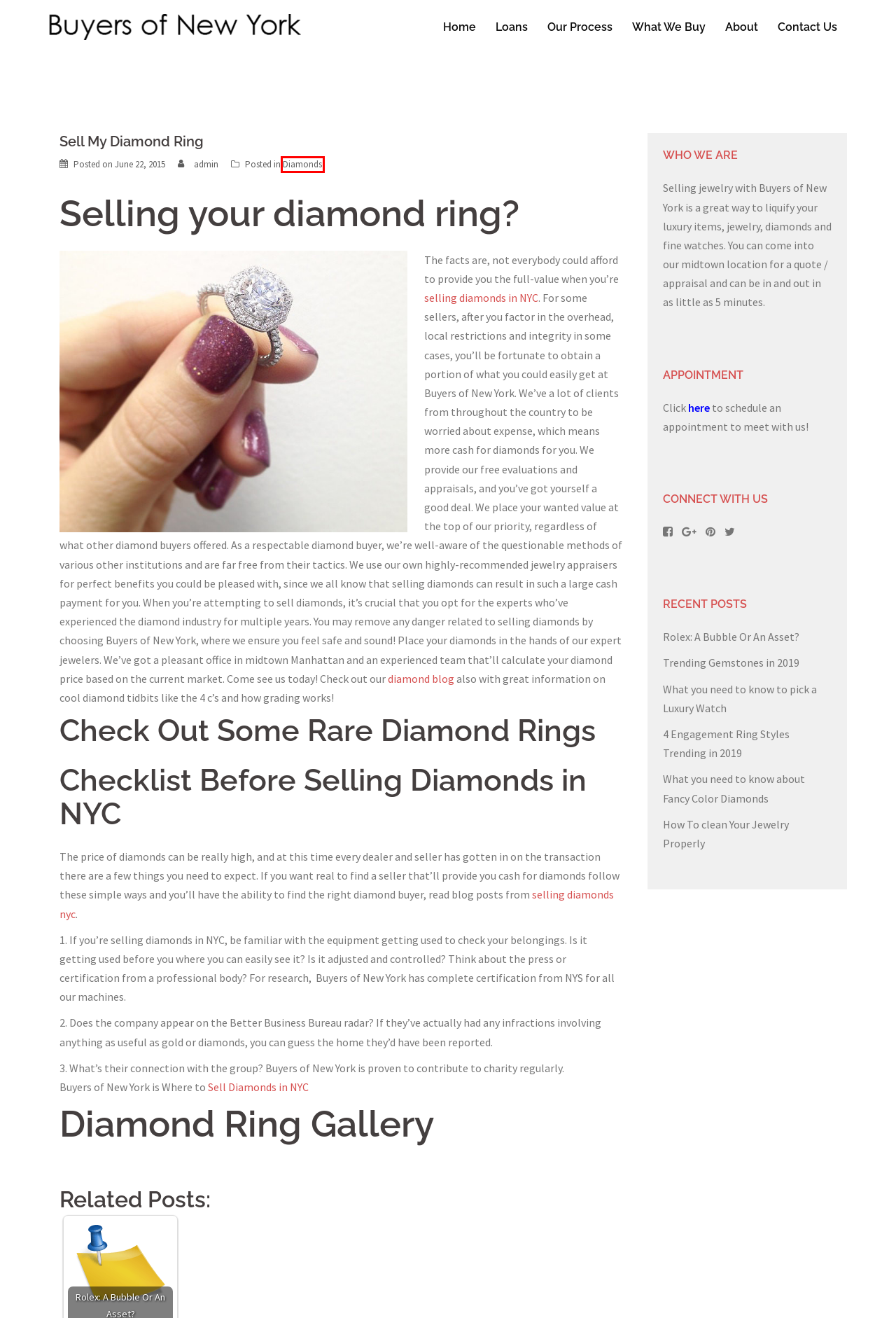Review the screenshot of a webpage that includes a red bounding box. Choose the webpage description that best matches the new webpage displayed after clicking the element within the bounding box. Here are the candidates:
A. Diamonds | Buyers of New York
B. How to clean your jewelry | Buyers of New York
C. Buyers of New York
D. 4 Engagement Rings Styles Trending in 2019 | Buyers of New York
E. What you need to know about Fancy Color Diamonds | Buyers of New York
F. Trending Gemstones in 2019 | Buyers of New York
G. Book Appointment - Buyers of New York
H. Contact - Buyers of New York

A